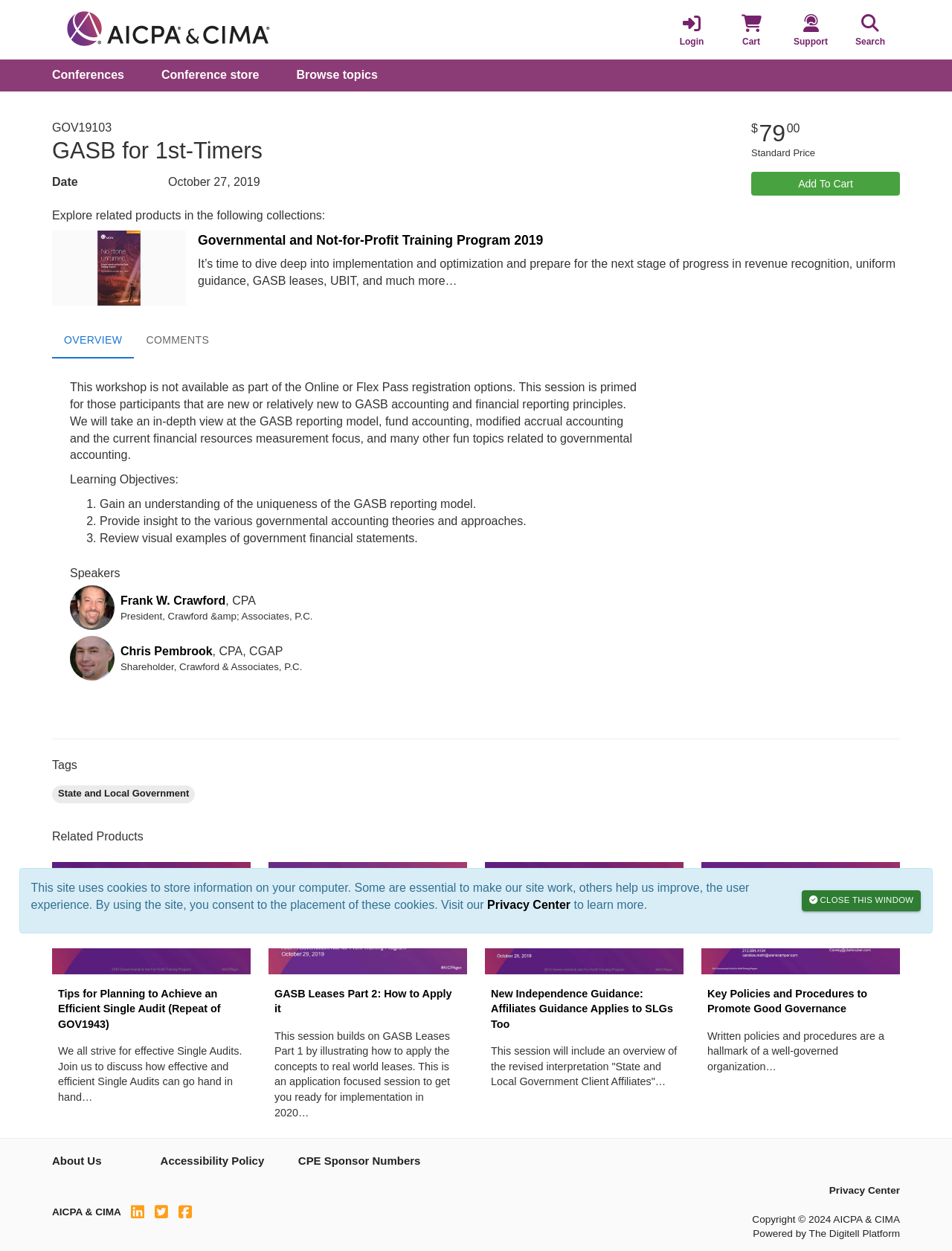Determine the main headline of the webpage and provide its text.

GASB for 1st-Timers